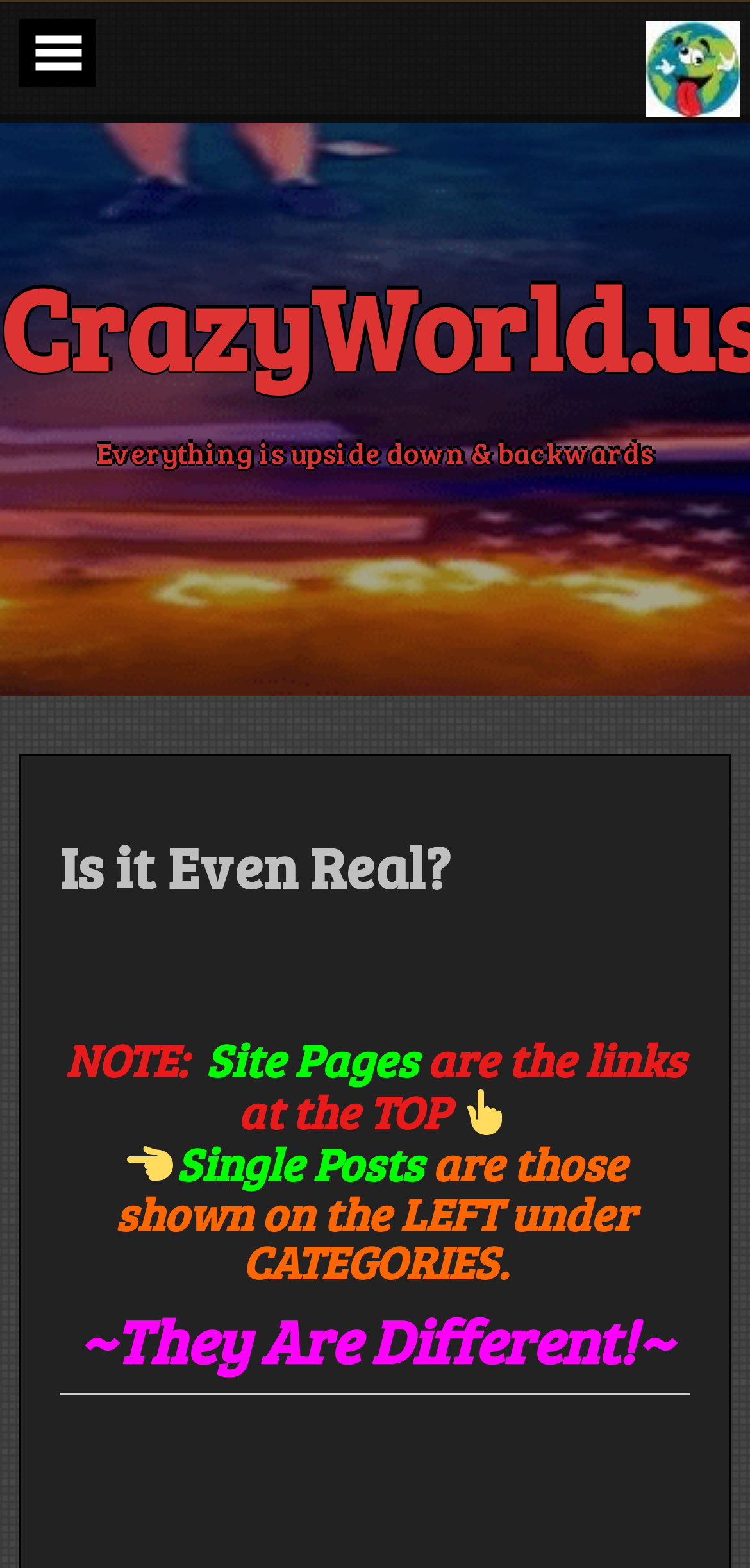Please determine the bounding box coordinates for the UI element described as: "alt="CrazyWorld.us"".

[0.862, 0.013, 0.987, 0.079]